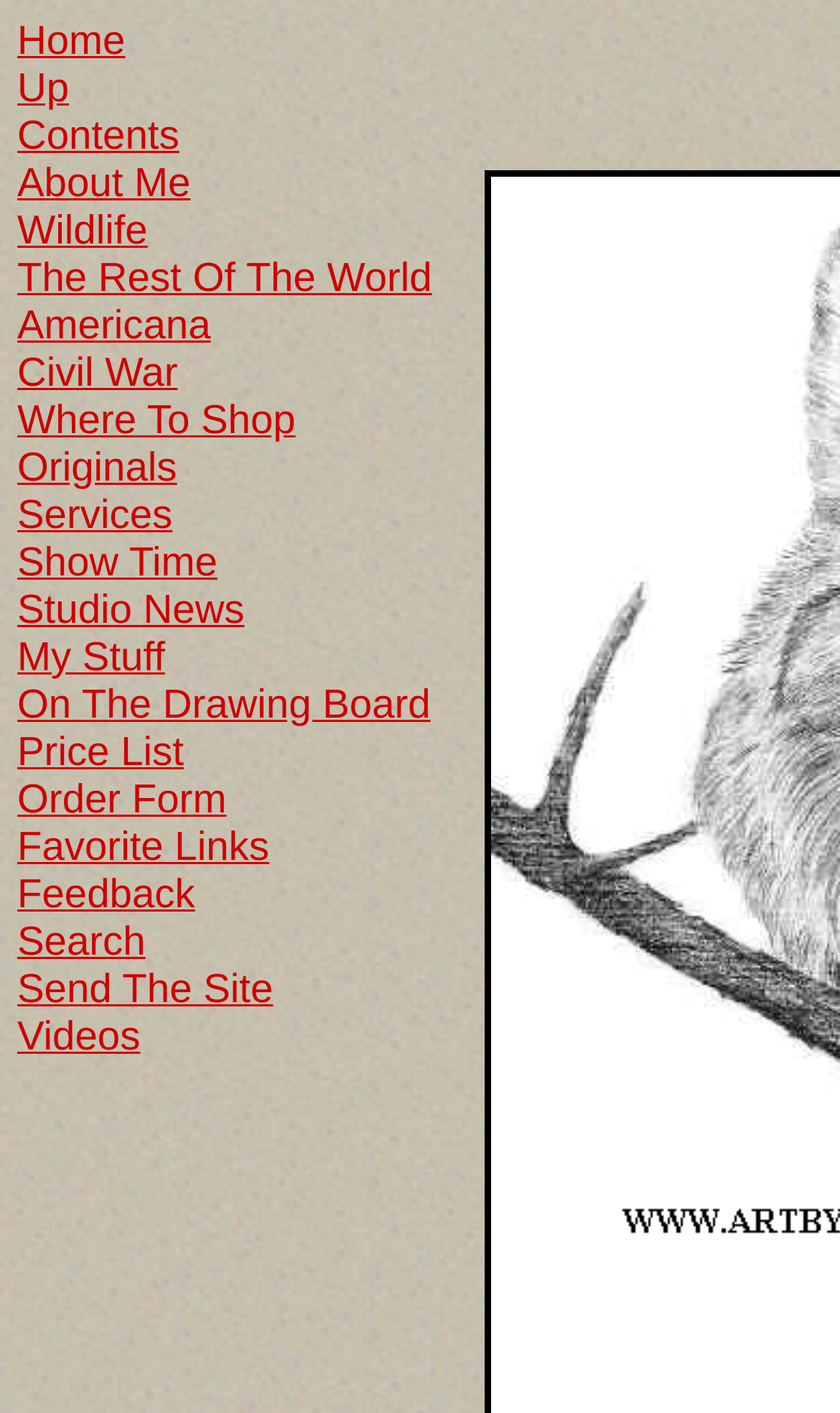Please identify the bounding box coordinates of the element that needs to be clicked to execute the following command: "check studio news". Provide the bounding box using four float numbers between 0 and 1, formatted as [left, top, right, bottom].

[0.021, 0.287, 0.208, 0.31]